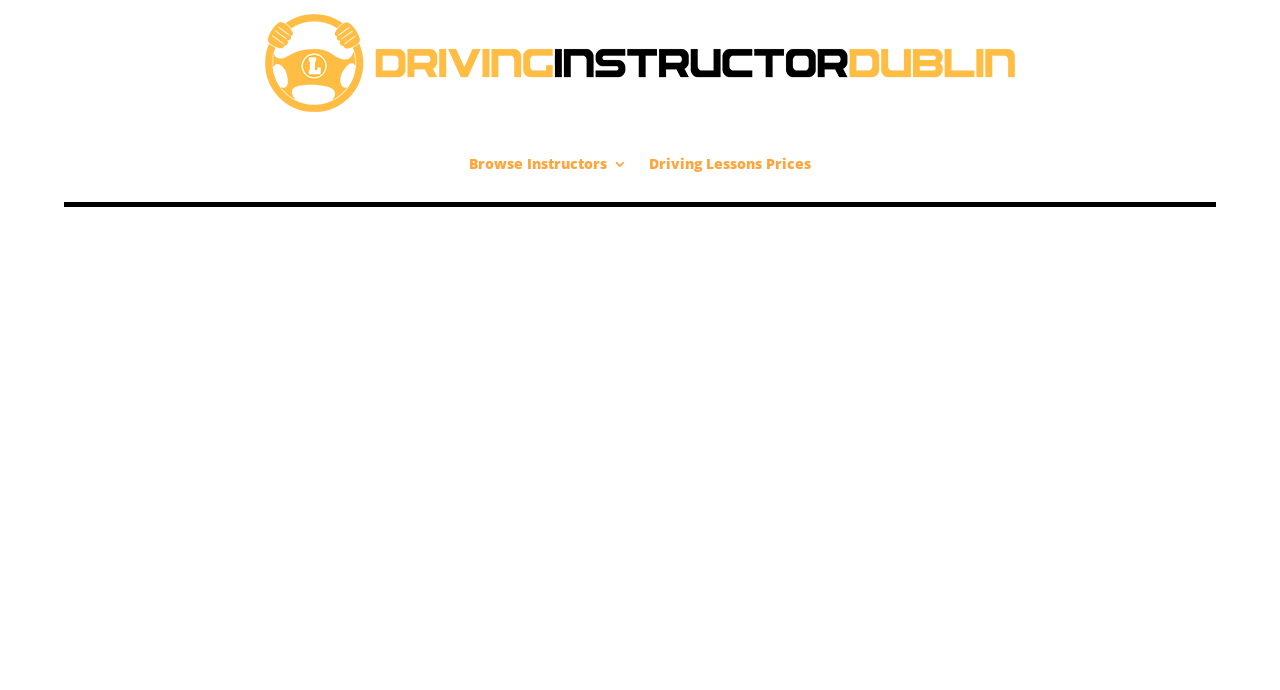Given the element description, predict the bounding box coordinates in the format (top-left x, top-left y, bottom-right x, bottom-right y), using floating point numbers between 0 and 1: Browse Instructors

[0.366, 0.183, 0.49, 0.293]